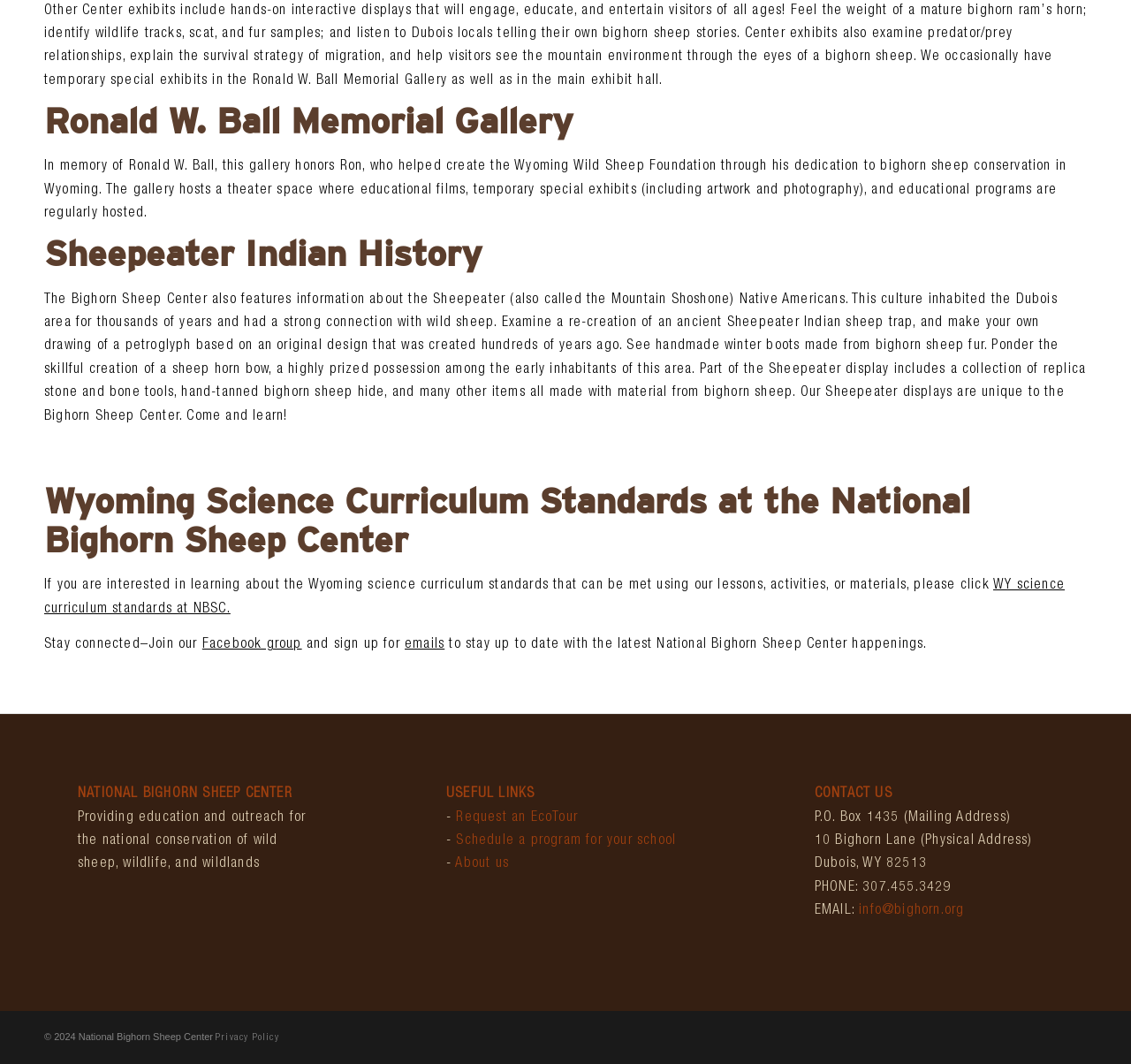Find the bounding box coordinates of the clickable region needed to perform the following instruction: "Click WebsitePhysician.com". The coordinates should be provided as four float numbers between 0 and 1, i.e., [left, top, right, bottom].

None